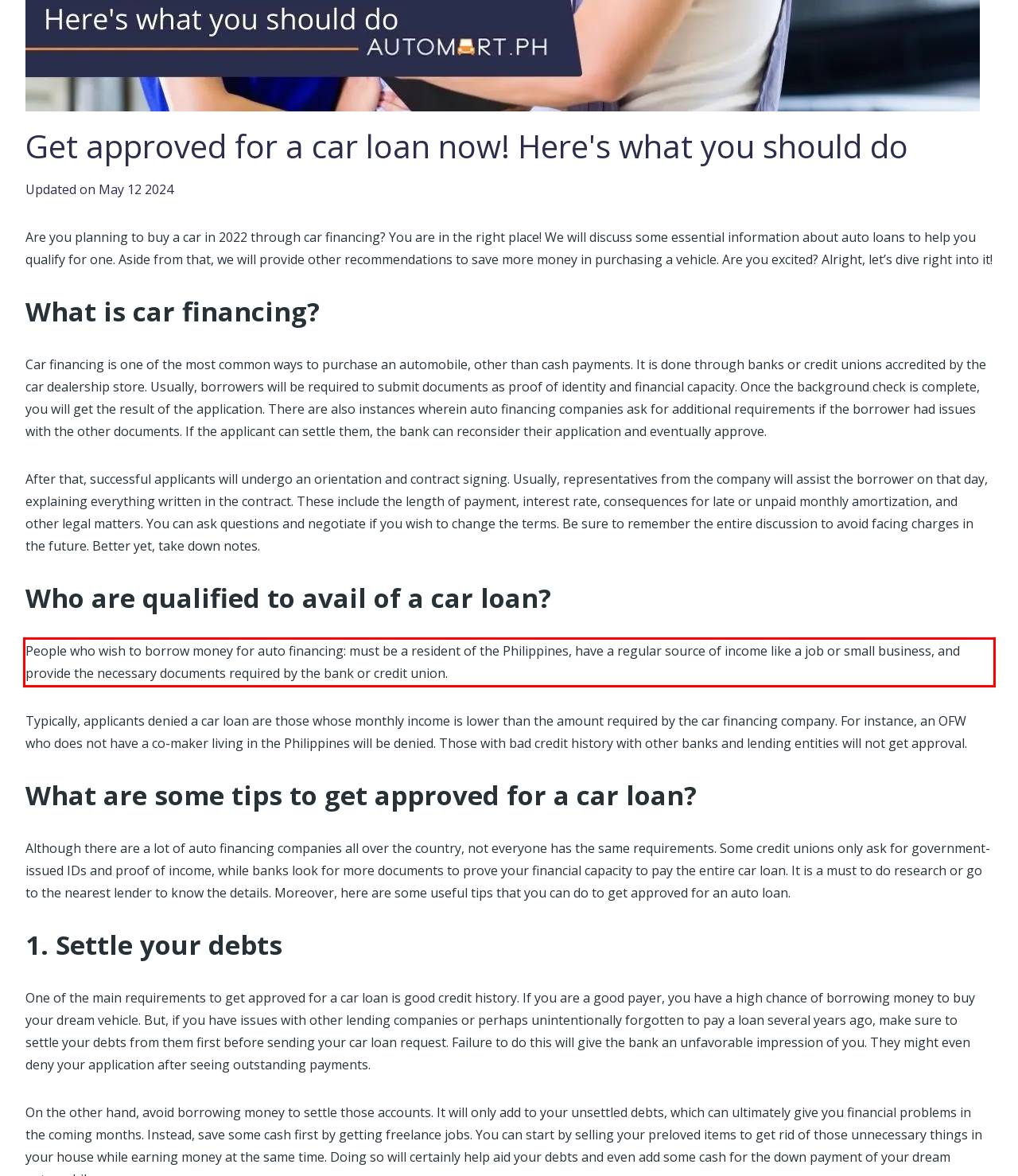You have a screenshot with a red rectangle around a UI element. Recognize and extract the text within this red bounding box using OCR.

People who wish to borrow money for auto financing: must be a resident of the Philippines, have a regular source of income like a job or small business, and provide the necessary documents required by the bank or credit union.